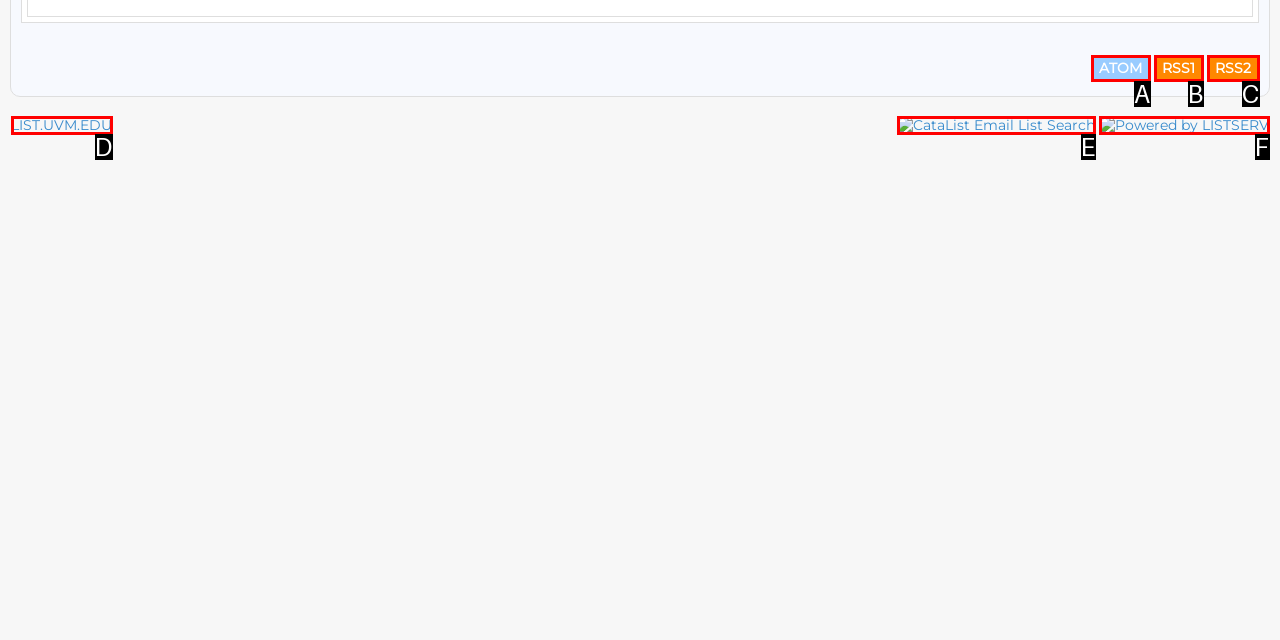Point out the option that aligns with the description: ATOM
Provide the letter of the corresponding choice directly.

A